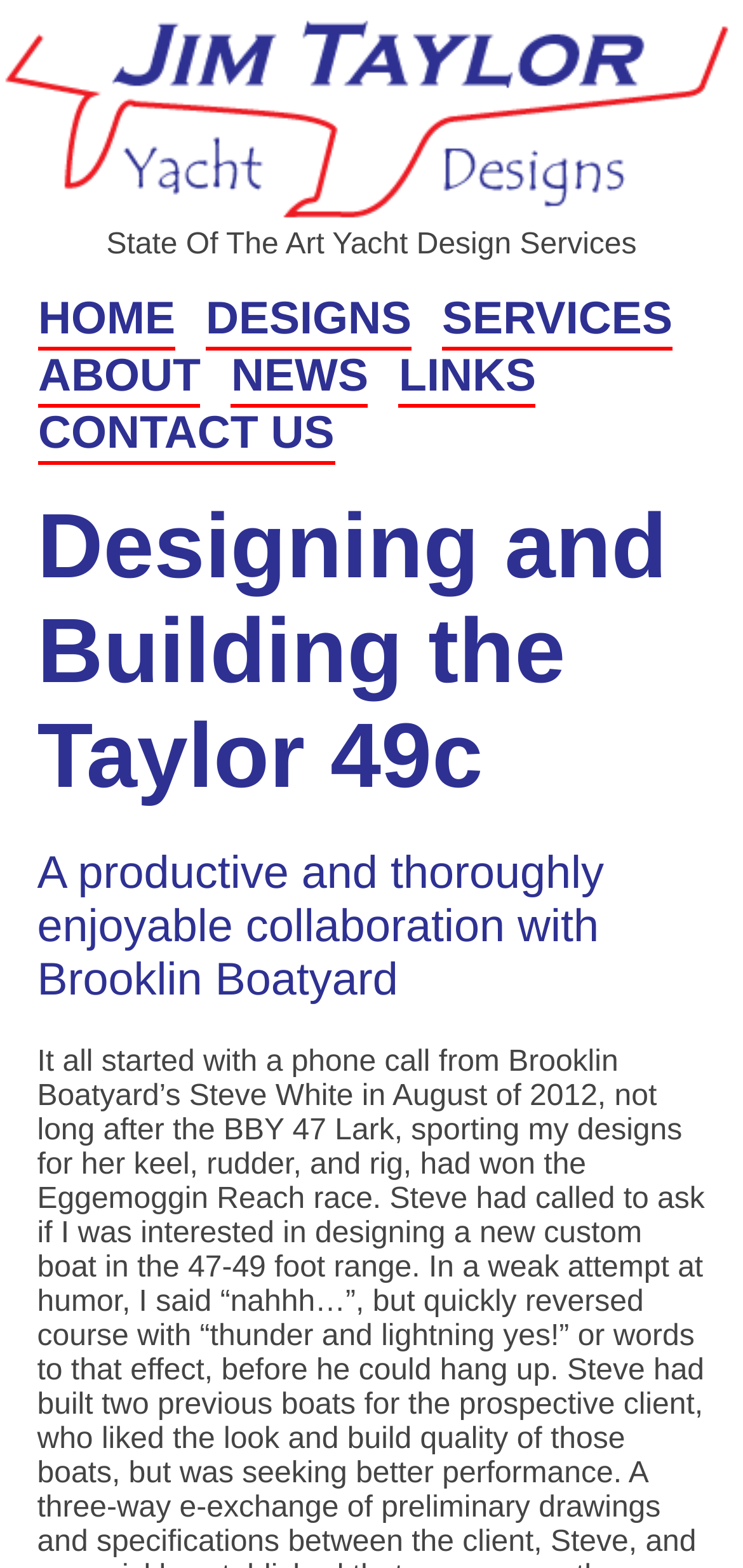How many navigation links are there?
Please provide a single word or phrase as the answer based on the screenshot.

6